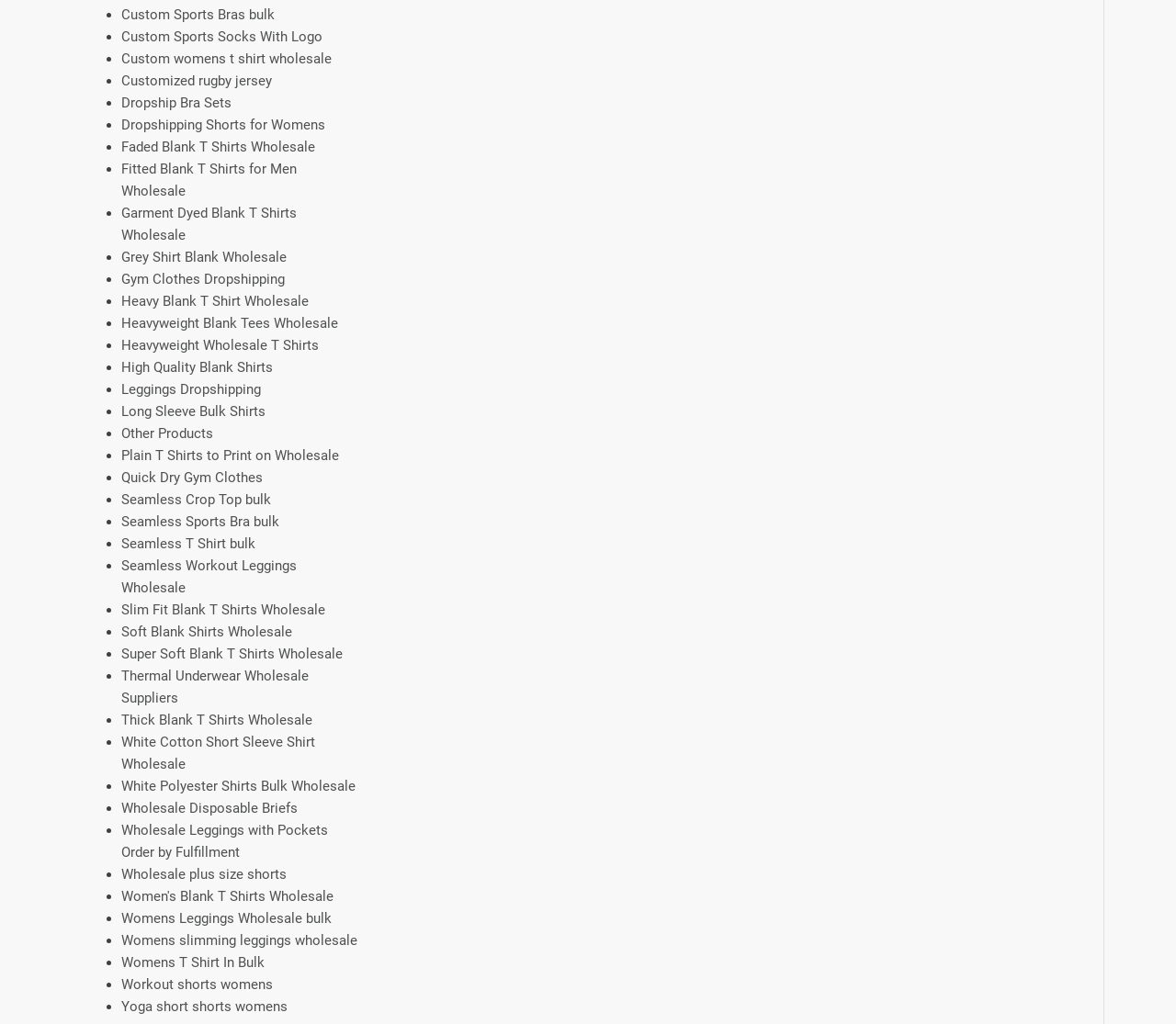Please find the bounding box coordinates of the clickable region needed to complete the following instruction: "View Dropshipping Shorts for Womens". The bounding box coordinates must consist of four float numbers between 0 and 1, i.e., [left, top, right, bottom].

[0.103, 0.114, 0.277, 0.13]